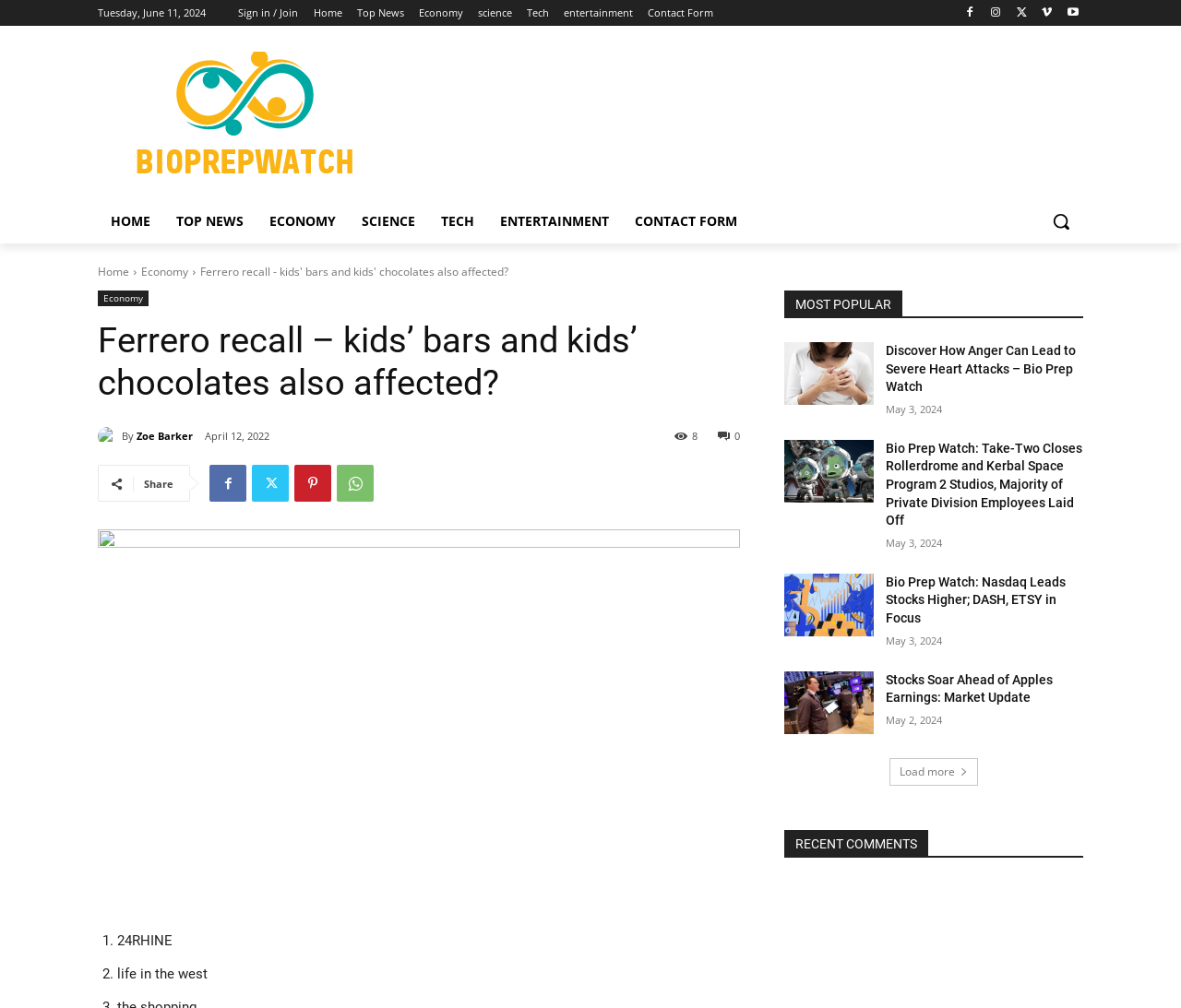Can you pinpoint the bounding box coordinates for the clickable element required for this instruction: "View Diane Franklin's adventure"? The coordinates should be four float numbers between 0 and 1, i.e., [left, top, right, bottom].

None